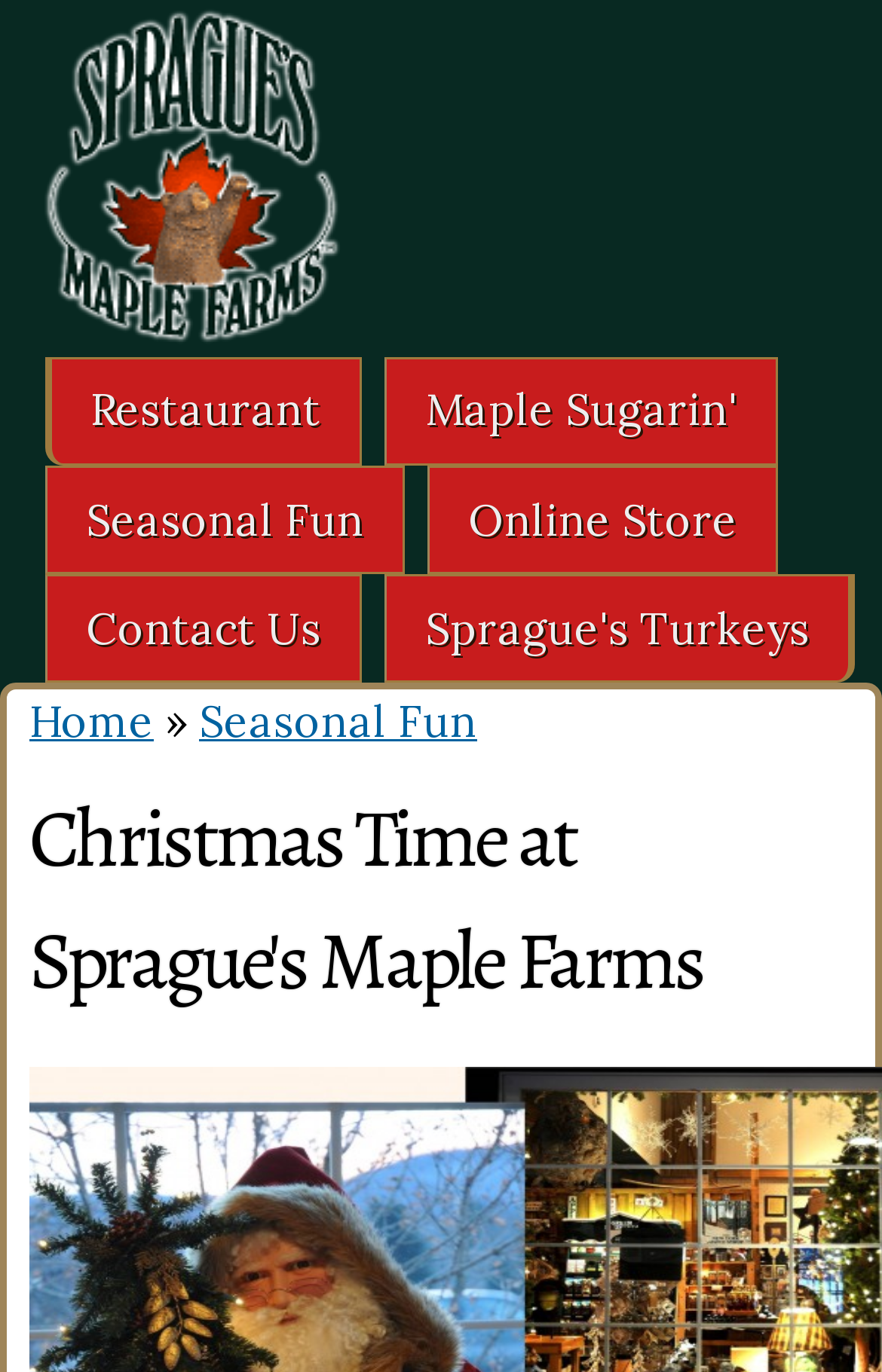Using the image as a reference, answer the following question in as much detail as possible:
Is there a way to shop online?

I found a link called 'Online Store' in the navigation menu, which suggests that users can shop online through this website.